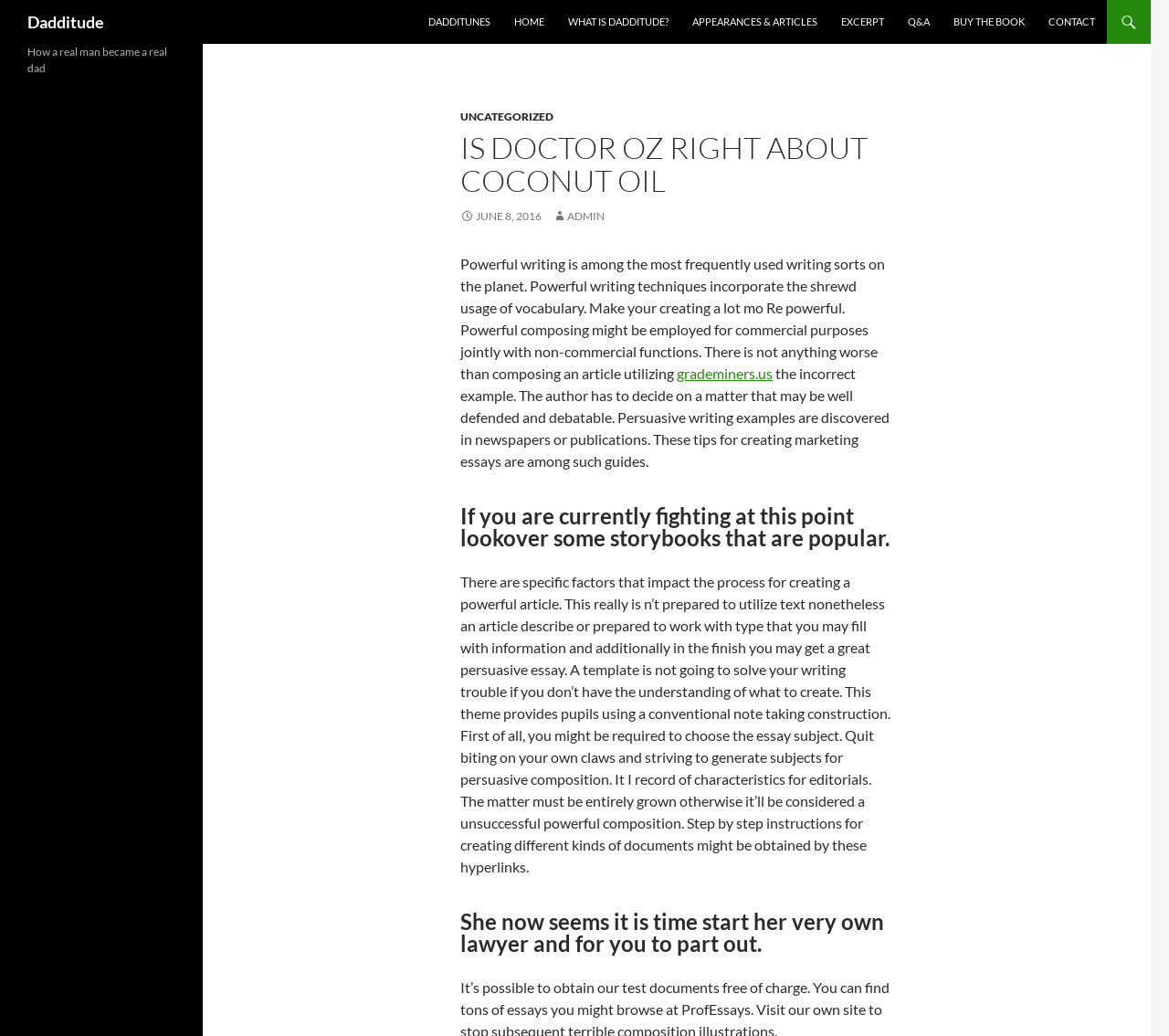Find and provide the bounding box coordinates for the UI element described here: "Buy the Book". The coordinates should be given as four float numbers between 0 and 1: [left, top, right, bottom].

[0.806, 0.0, 0.886, 0.042]